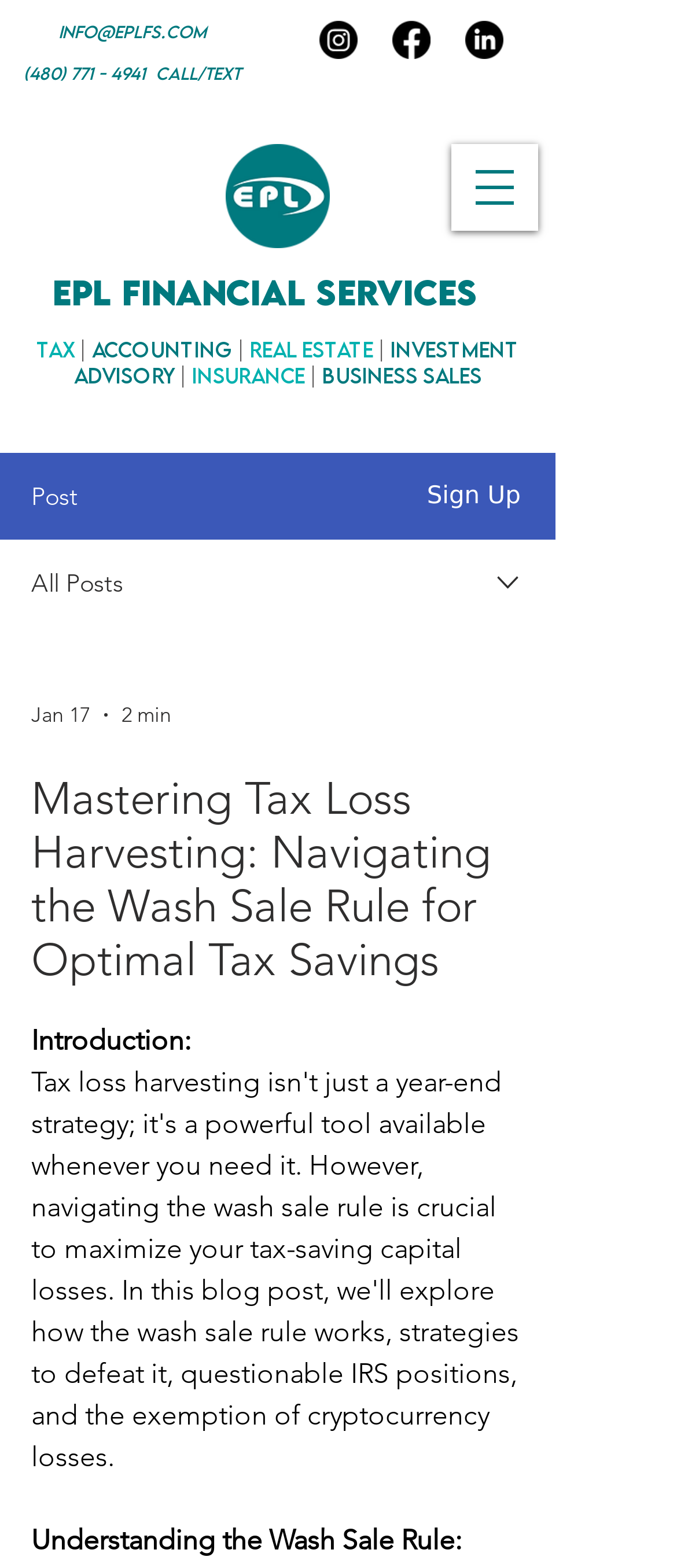Provide your answer in a single word or phrase: 
What is the company name?

EPL Financial SERVICES